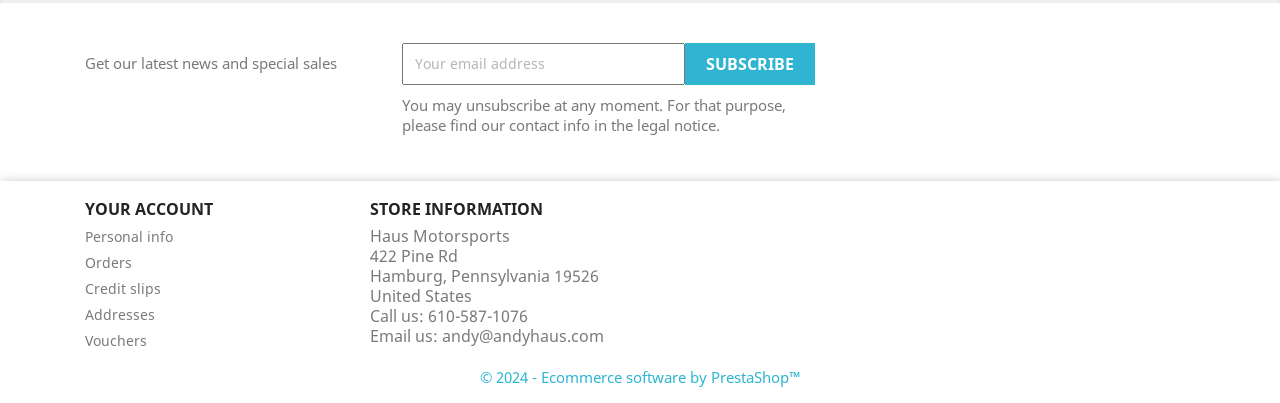Please determine the bounding box coordinates of the element to click in order to execute the following instruction: "Contact us via email". The coordinates should be four float numbers between 0 and 1, specified as [left, top, right, bottom].

[0.345, 0.807, 0.472, 0.862]